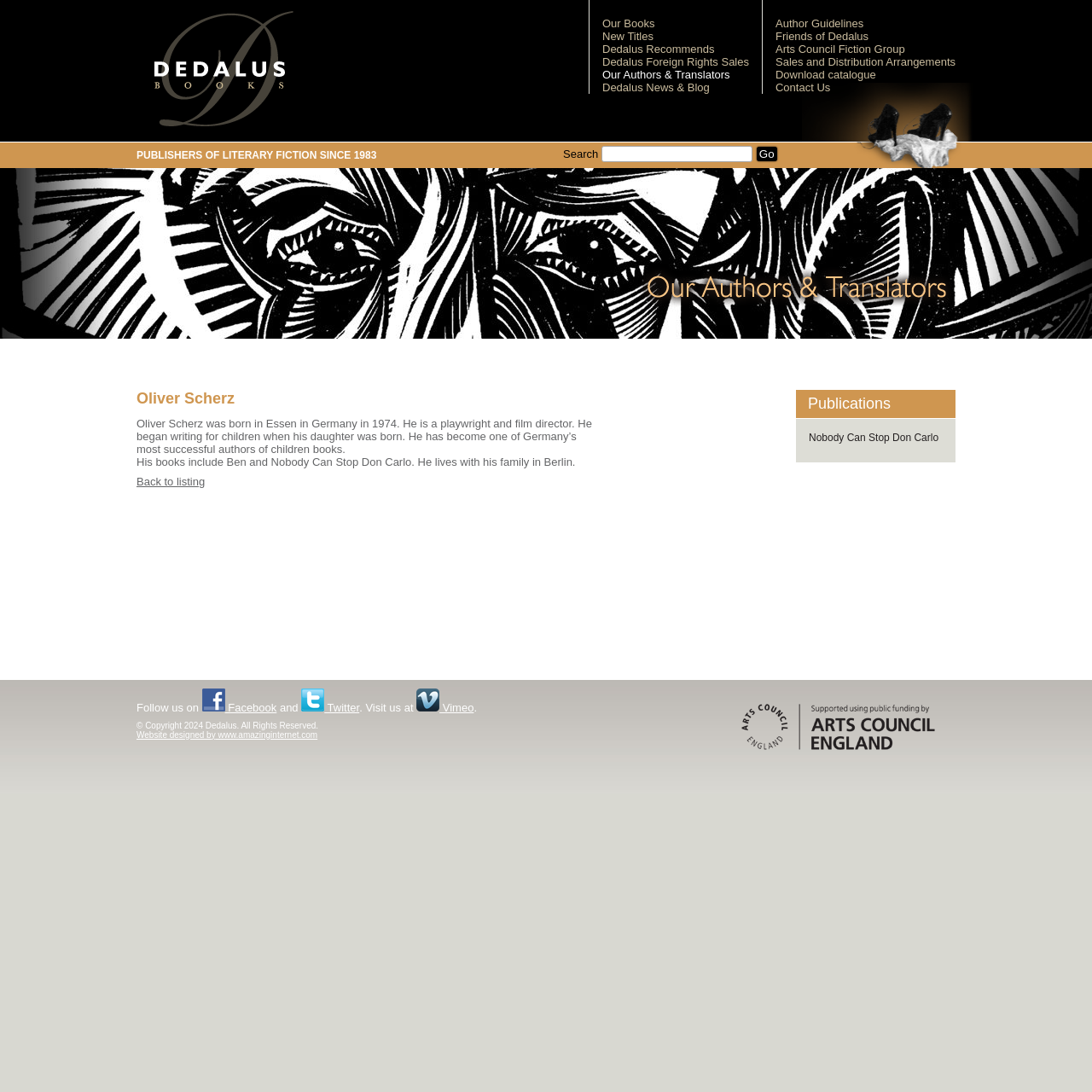Please respond in a single word or phrase: 
What social media platforms does Dedalus have?

Facebook, Twitter, Vimeo